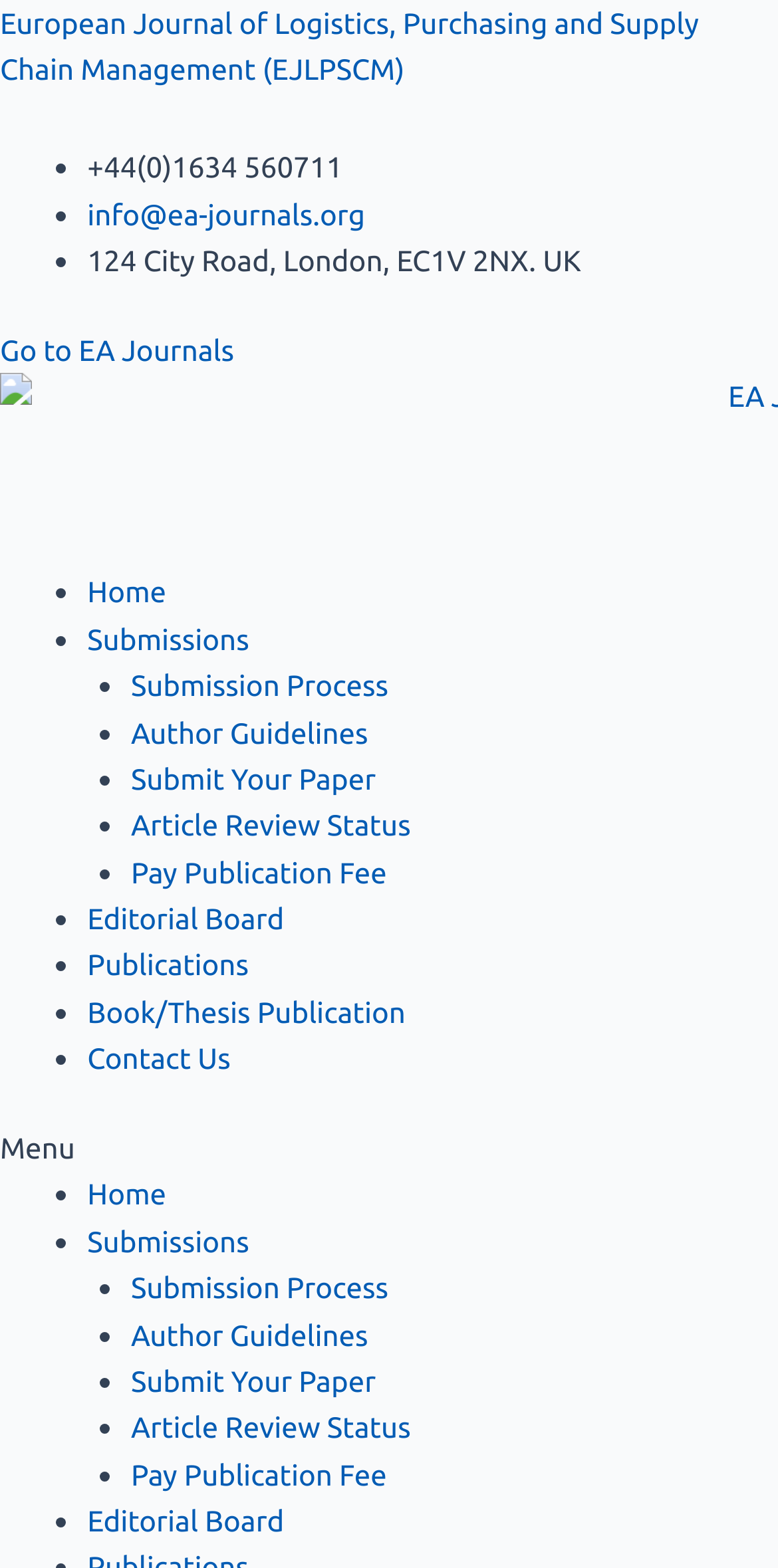Specify the bounding box coordinates of the element's area that should be clicked to execute the given instruction: "Go to European Journal of Logistics, Purchasing and Supply Chain Management website". The coordinates should be four float numbers between 0 and 1, i.e., [left, top, right, bottom].

[0.0, 0.004, 0.898, 0.055]